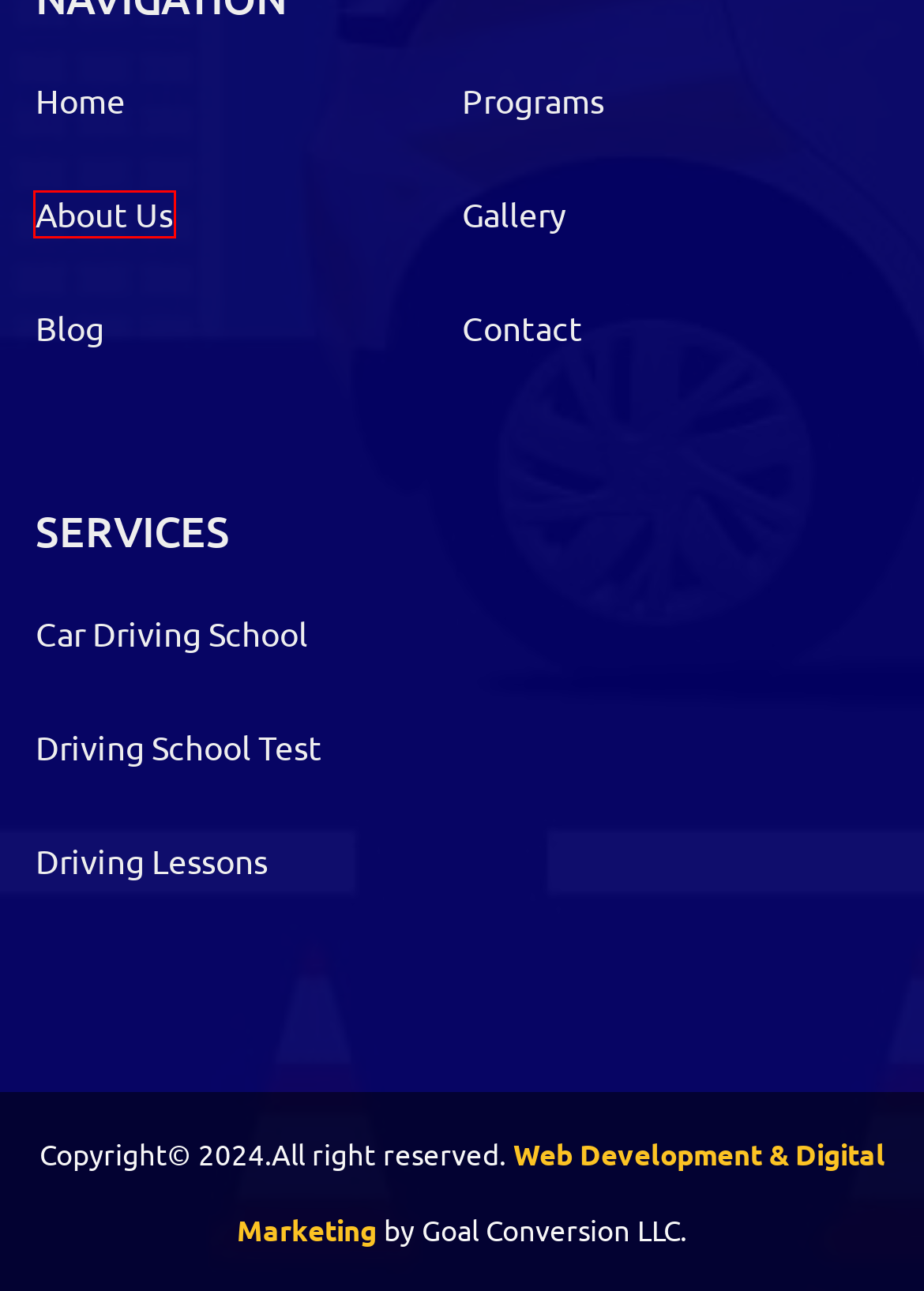You have a screenshot of a webpage with a red bounding box around an element. Identify the webpage description that best fits the new page that appears after clicking the selected element in the red bounding box. Here are the candidates:
A. Gallery - Karun Driving School
B. Blog - Karun Driving School
C. Contact Us - Karun Driving School
D. Programs - Karun Driving School
E. About Us - Karun Driving School
F. Driving Instructor, Burnaby, Port Moody, Coquitlam, BC
G. Driving School Test, Port Coquitlam, Westminster, Burnaby, BC
H. Digital Marketing Agency | Best Website Design Company | Goal Conversion LLC

E